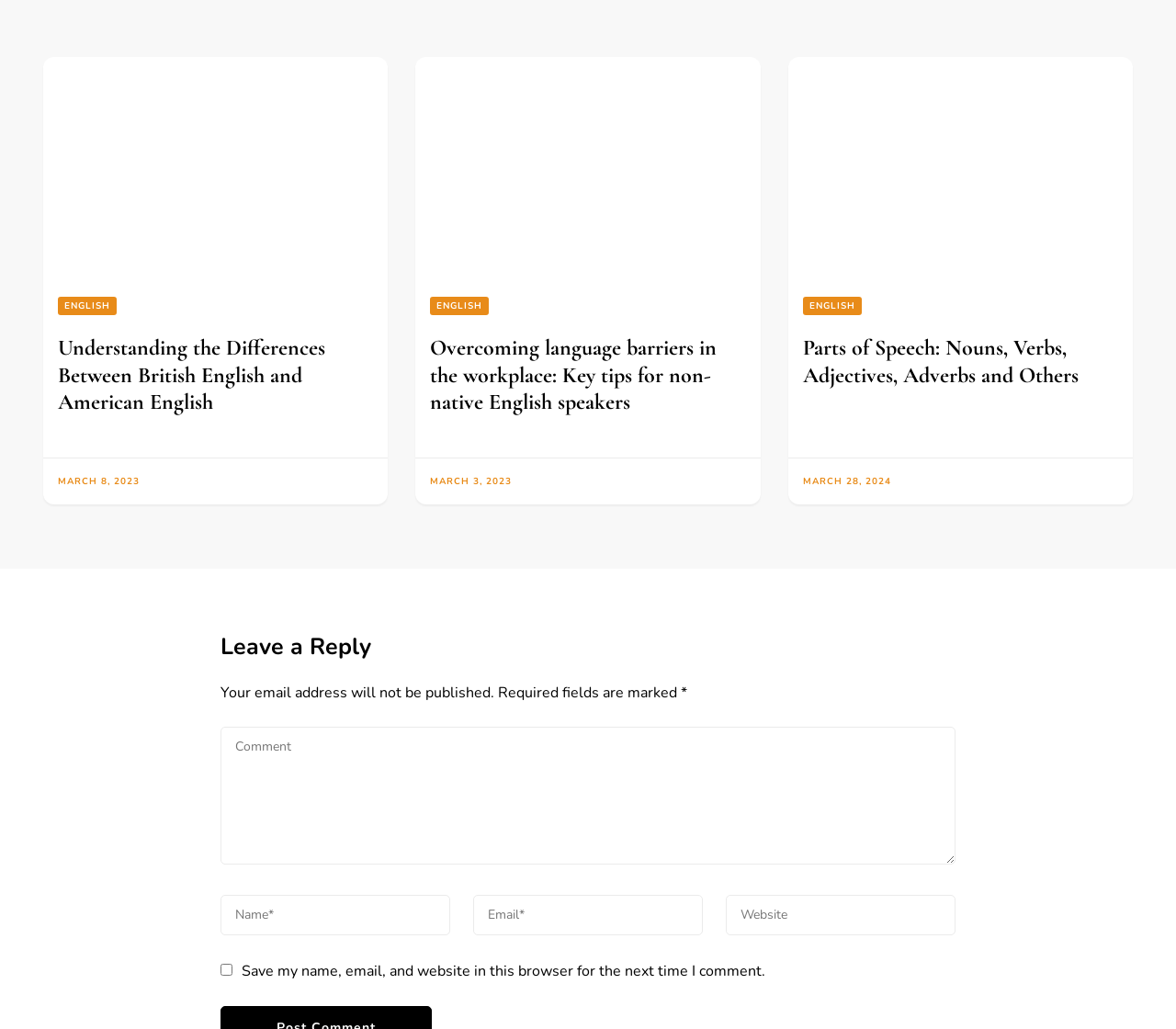For the following element description, predict the bounding box coordinates in the format (top-left x, top-left y, bottom-right x, bottom-right y). All values should be floating point numbers between 0 and 1. Description: English

[0.049, 0.288, 0.099, 0.306]